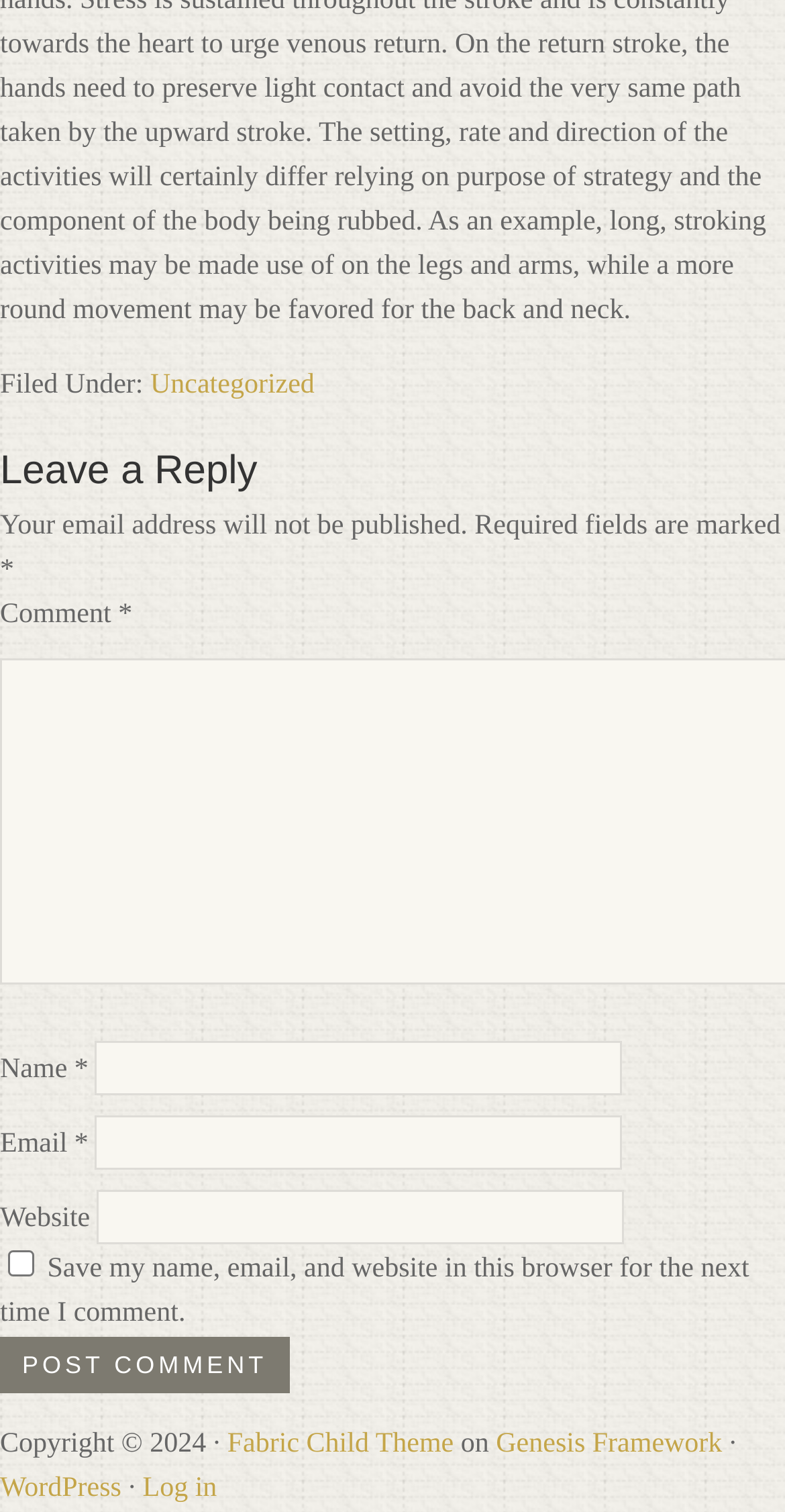Find and indicate the bounding box coordinates of the region you should select to follow the given instruction: "Leave a comment".

[0.0, 0.297, 1.0, 0.328]